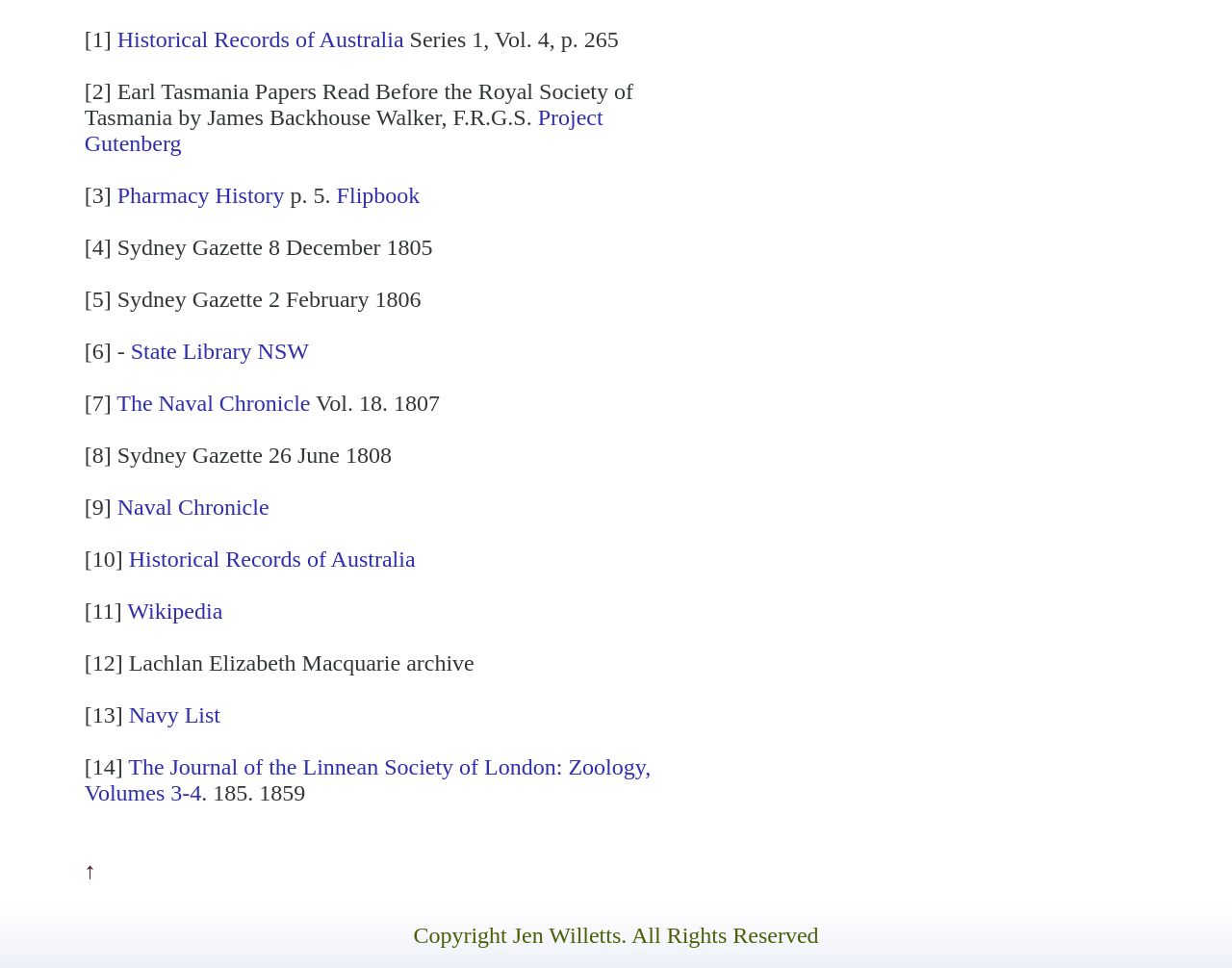Given the element description: "The Naval Chronicle", predict the bounding box coordinates of the UI element it refers to, using four float numbers between 0 and 1, i.e., [left, top, right, bottom].

[0.095, 0.404, 0.252, 0.43]